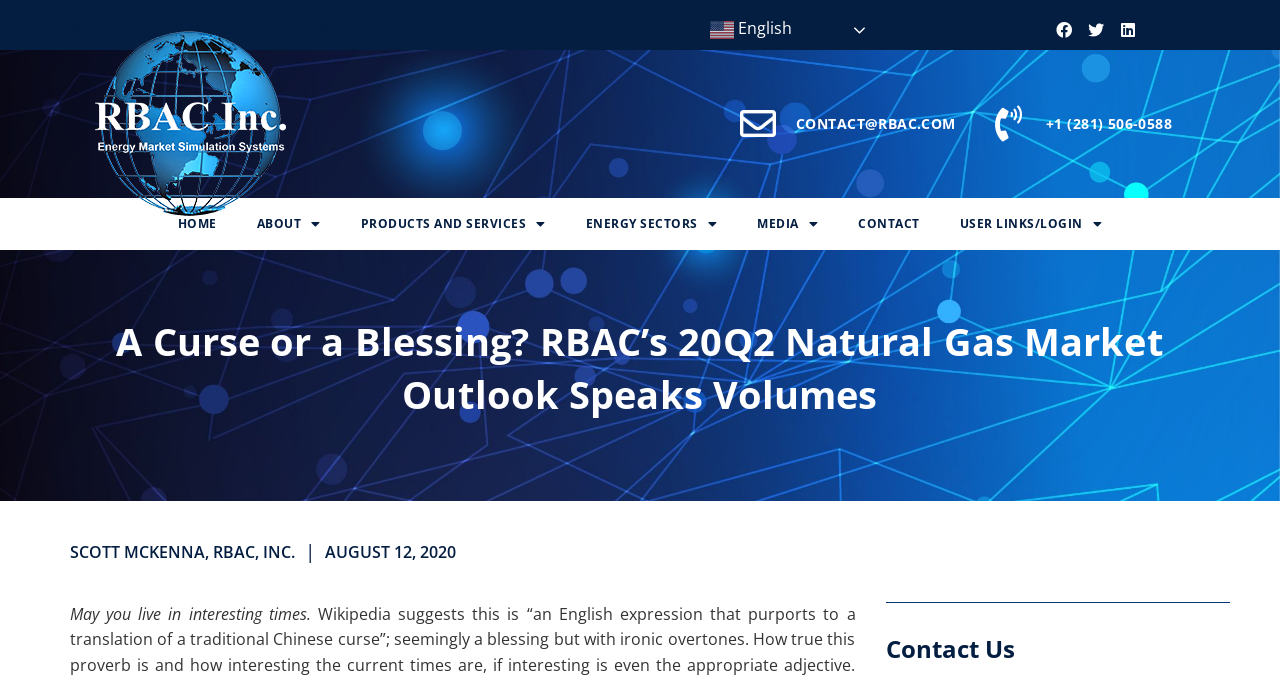Use a single word or phrase to answer the following:
What is the name of the company?

RBAC Inc.